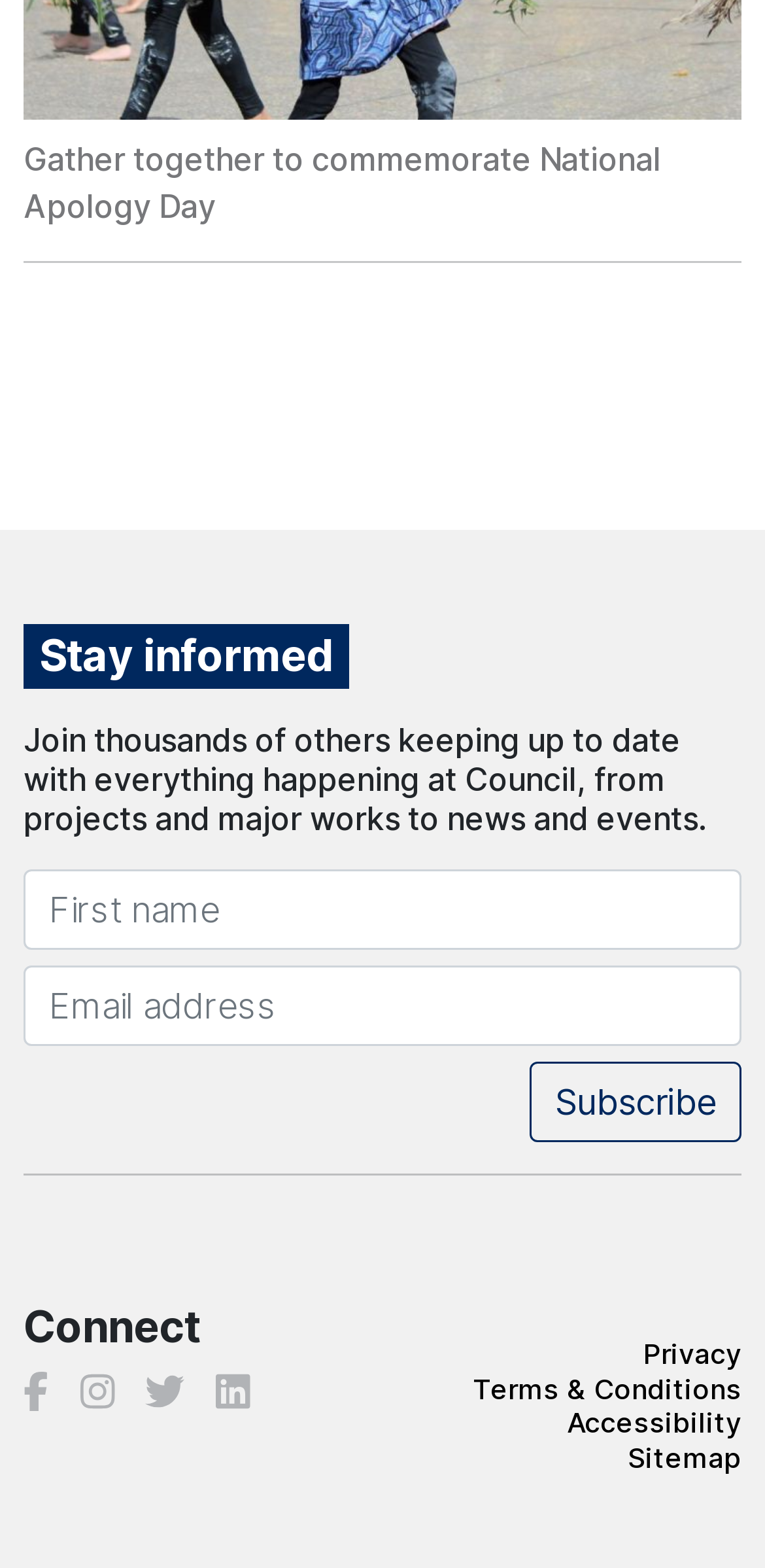What is available in the footer menu?
Please answer the question with a detailed response using the information from the screenshot.

The footer menu contains links to Privacy, Terms & Conditions, Accessibility, and Sitemap, providing users with additional information and resources related to the Council's website.